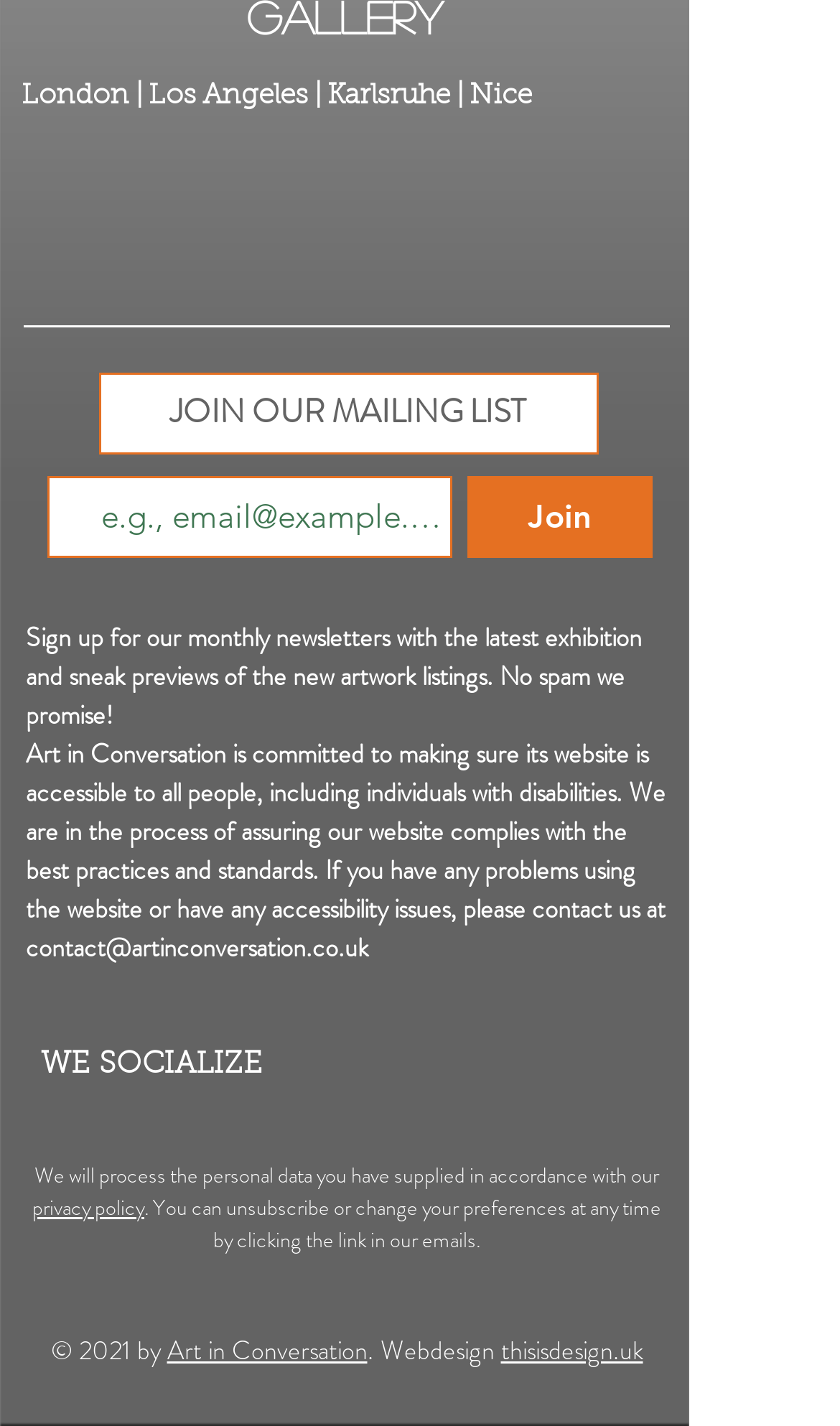Determine the bounding box coordinates for the element that should be clicked to follow this instruction: "Join the mailing list". The coordinates should be given as four float numbers between 0 and 1, in the format [left, top, right, bottom].

[0.556, 0.334, 0.777, 0.391]